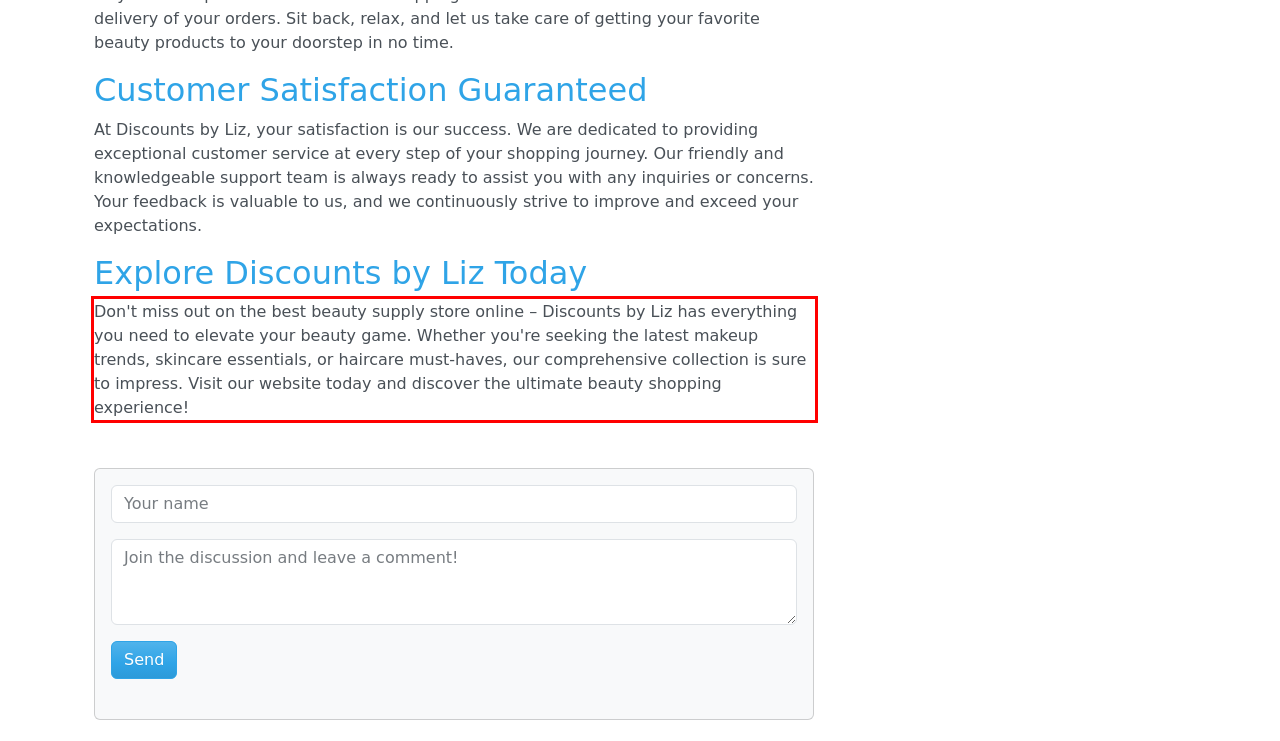Please examine the webpage screenshot and extract the text within the red bounding box using OCR.

Don't miss out on the best beauty supply store online – Discounts by Liz has everything you need to elevate your beauty game. Whether you're seeking the latest makeup trends, skincare essentials, or haircare must-haves, our comprehensive collection is sure to impress. Visit our website today and discover the ultimate beauty shopping experience!